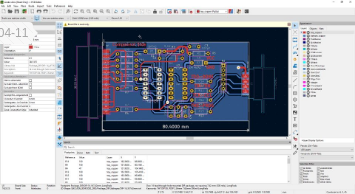What type of components are arranged on the board?
From the image, respond with a single word or phrase.

Integrated circuits, resistors, and connectors